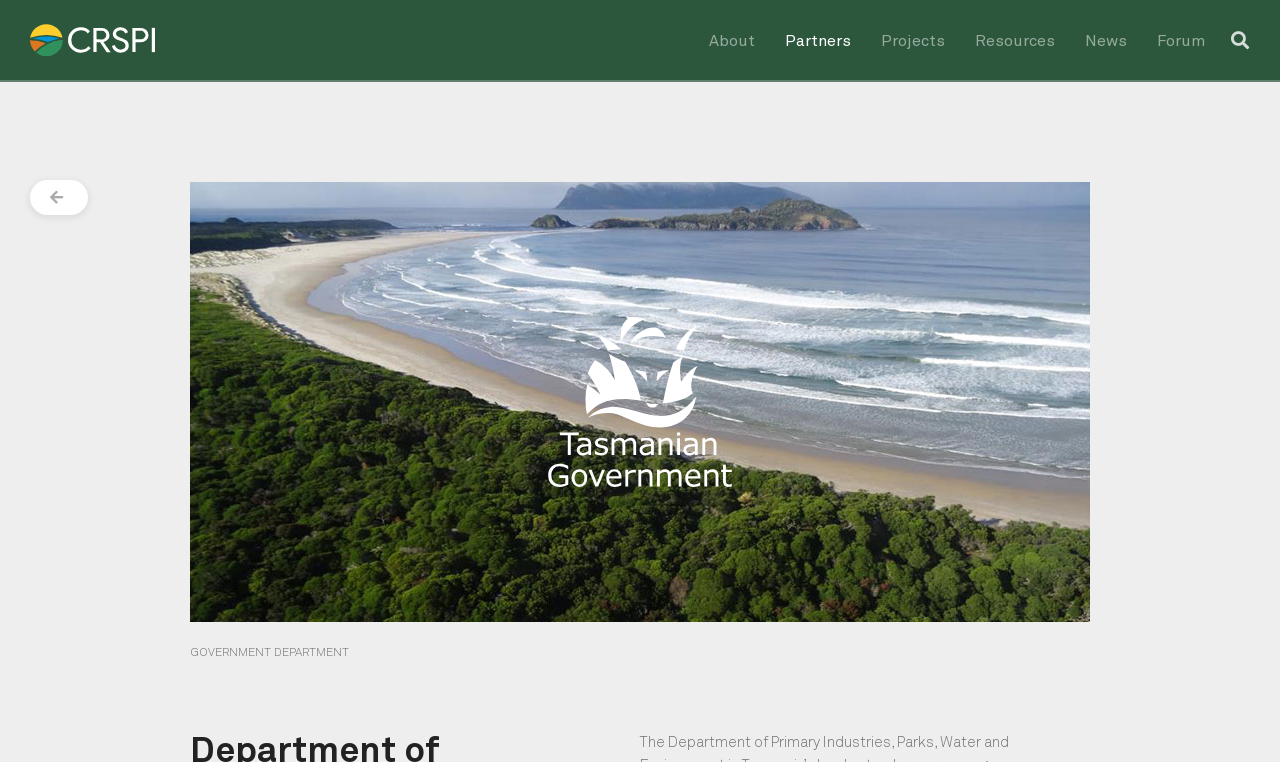Find the bounding box coordinates corresponding to the UI element with the description: "alt="CRSPI Brand" title="crspi-website-assets_reverse"". The coordinates should be formatted as [left, top, right, bottom], with values as floats between 0 and 1.

[0.023, 0.031, 0.121, 0.074]